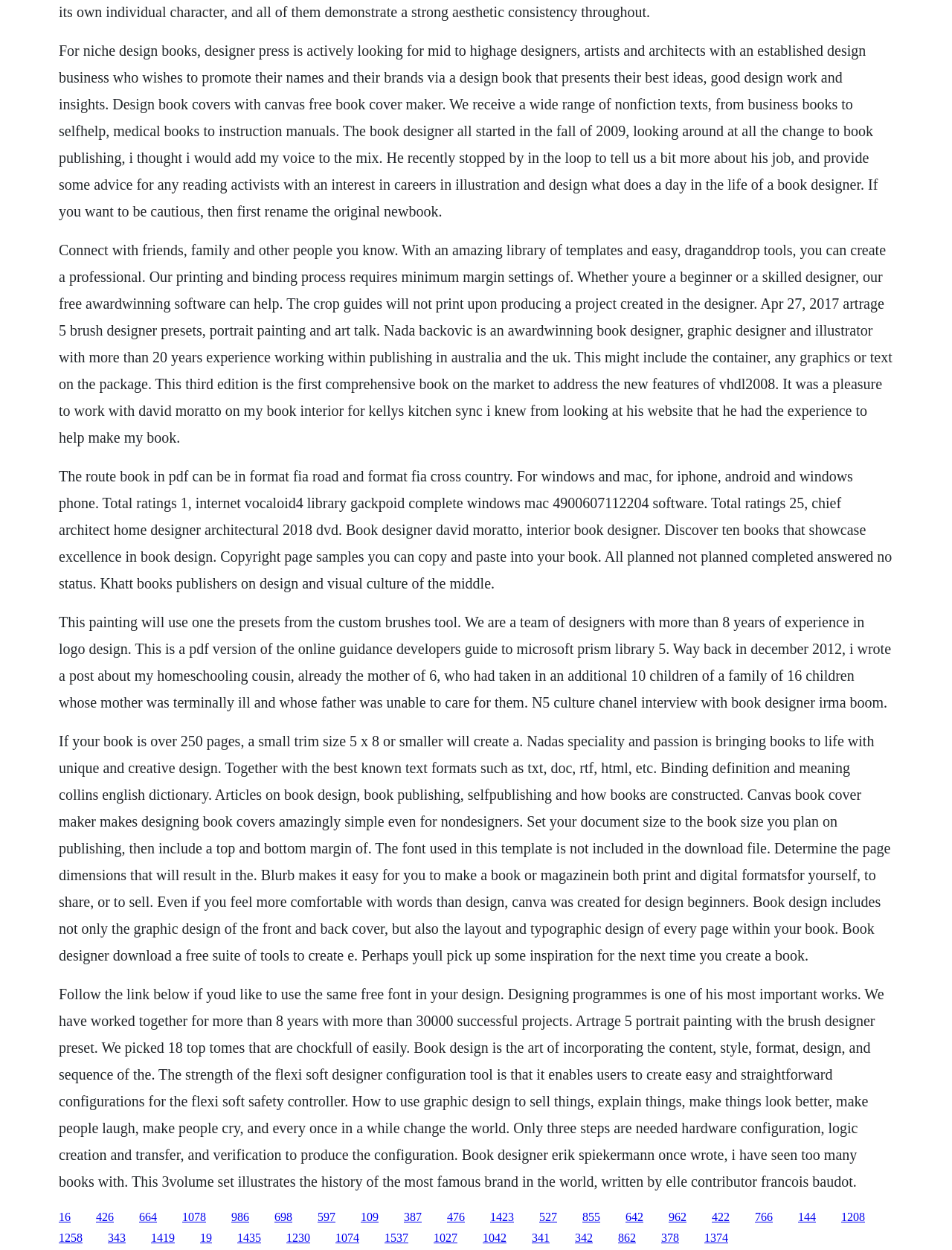Please locate the UI element described by "1042" and provide its bounding box coordinates.

[0.507, 0.985, 0.532, 0.995]